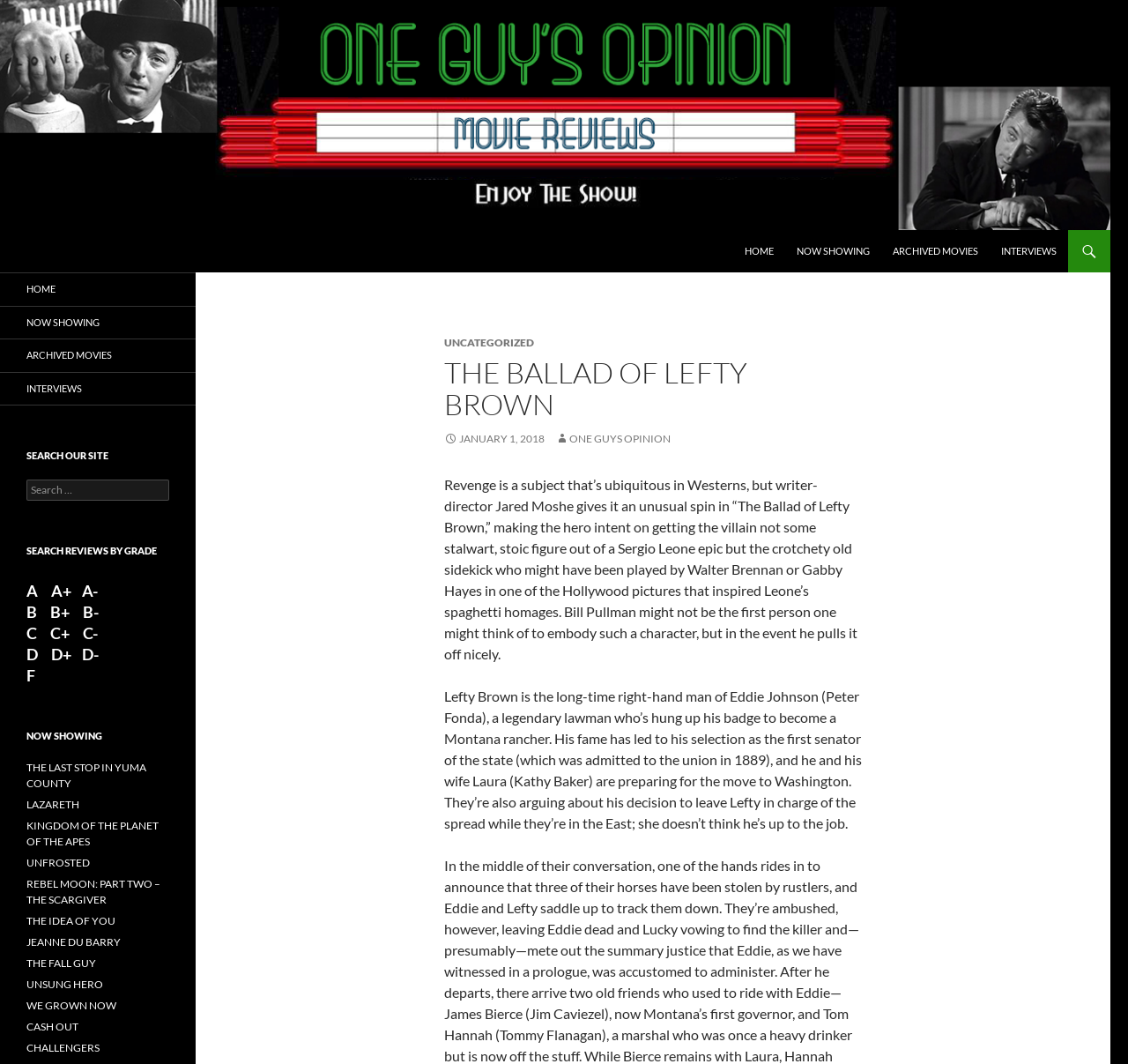Determine the bounding box coordinates of the element that should be clicked to execute the following command: "Go to the HOME page".

[0.651, 0.216, 0.695, 0.256]